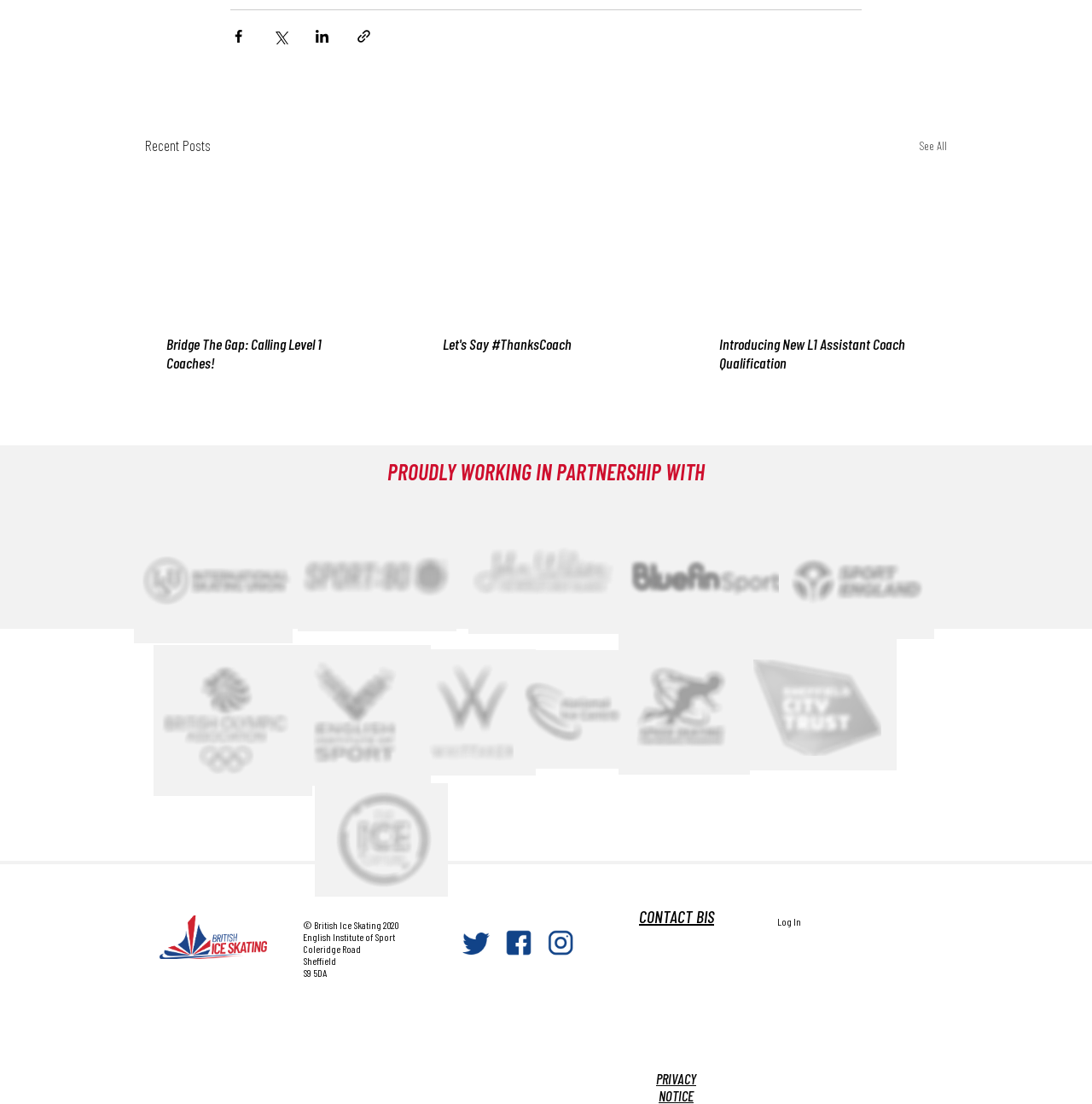Please examine the image and provide a detailed answer to the question: What is the name of the latest article?

I looked at the article sections on the webpage and found the latest article title, which is 'Bridge The Gap: Calling Level 1 Coaches!'.